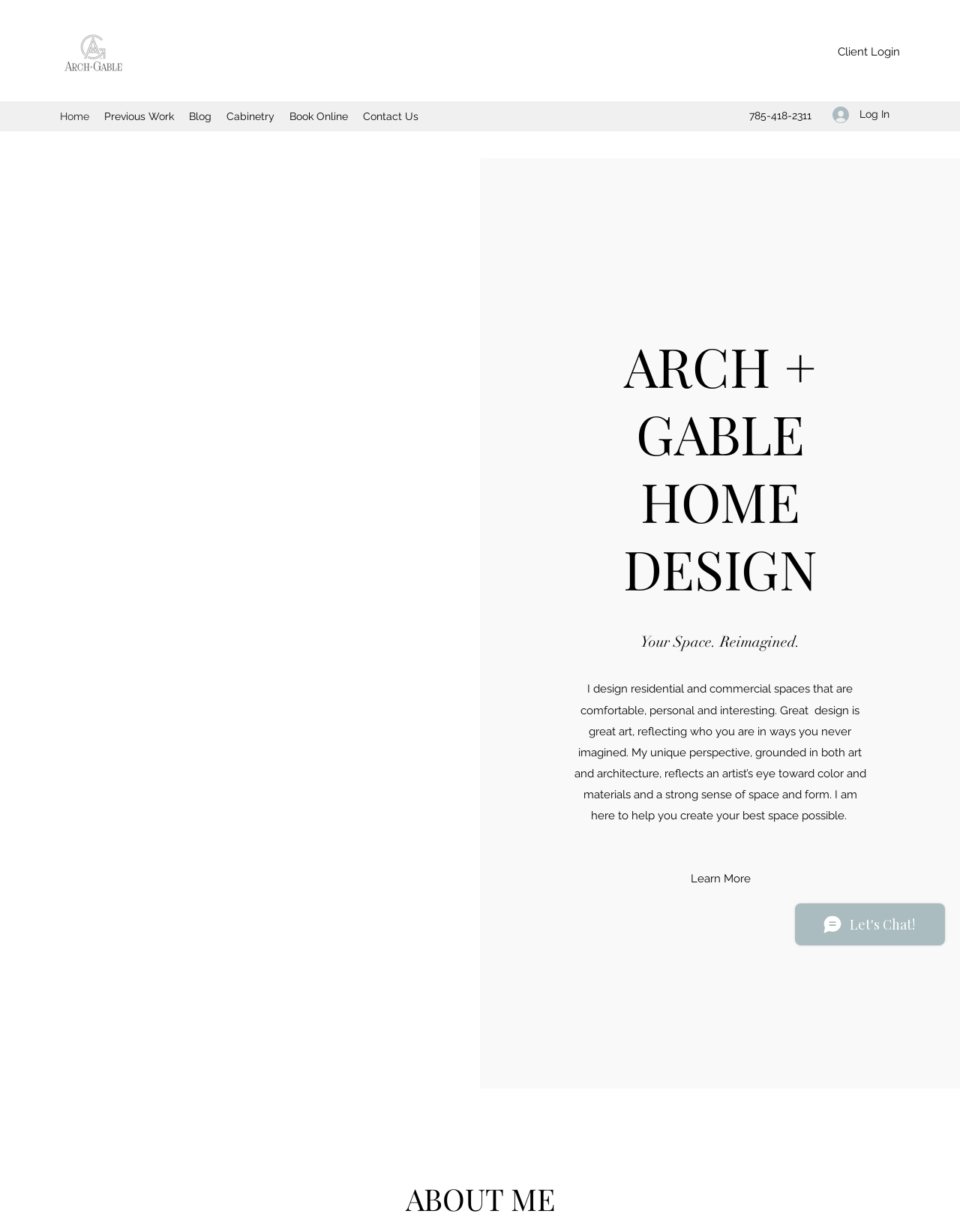Answer the following in one word or a short phrase: 
What is the main service offered by Arch + Gable?

Home Design